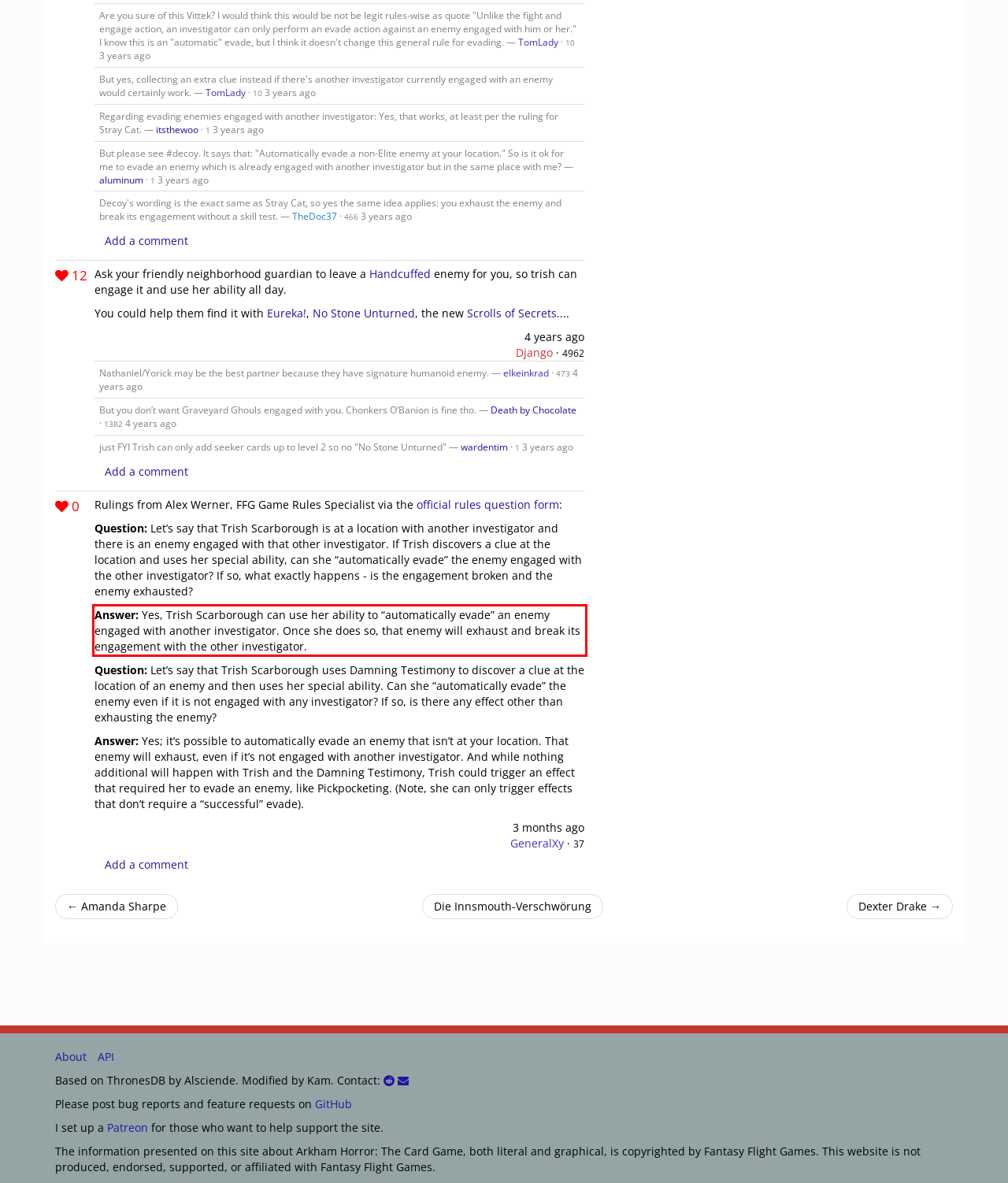You are provided with a screenshot of a webpage that includes a UI element enclosed in a red rectangle. Extract the text content inside this red rectangle.

Answer: Yes, Trish Scarborough can use her ability to “automatically evade” an enemy engaged with another investigator. Once she does so, that enemy will exhaust and break its engagement with the other investigator.